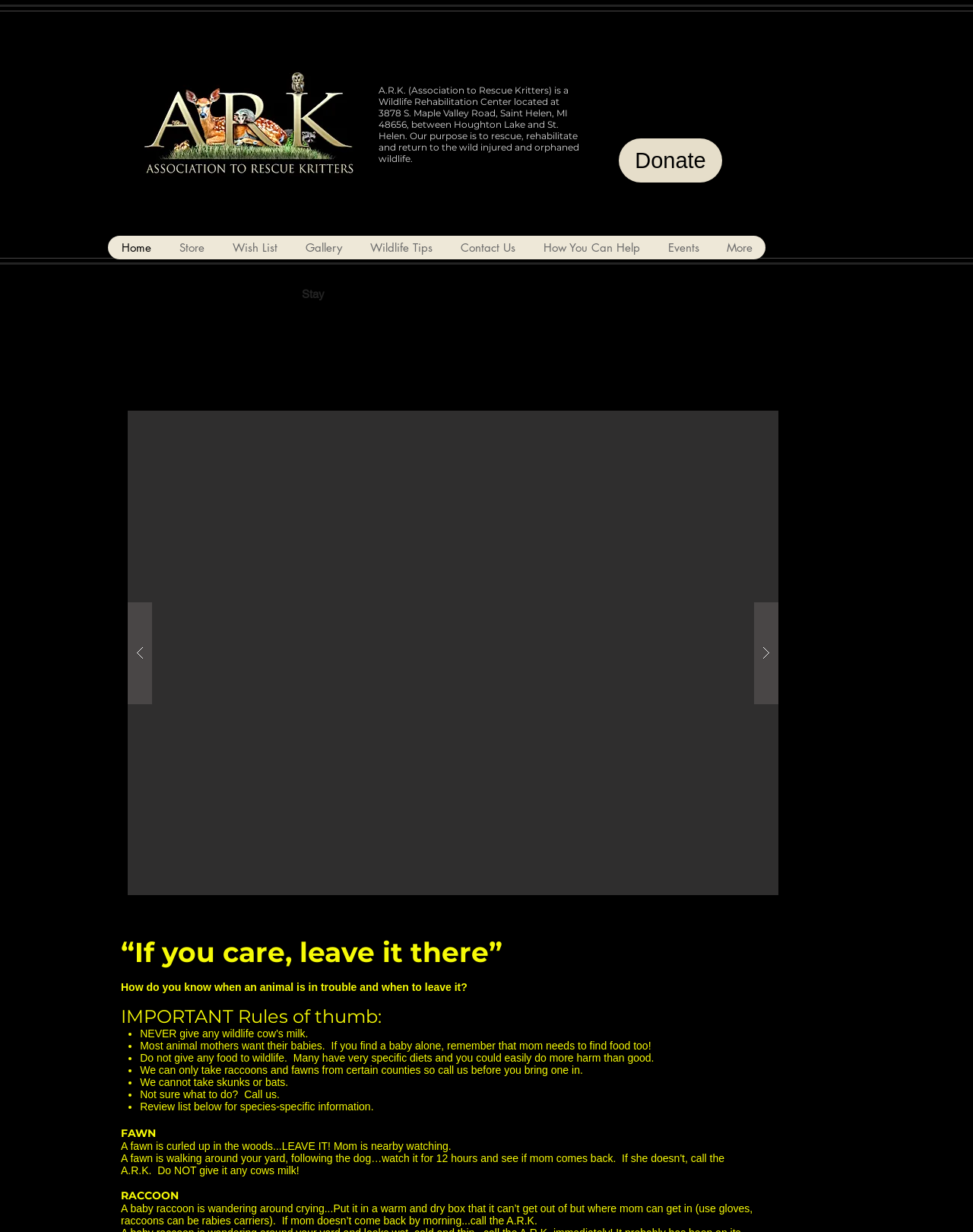Please specify the bounding box coordinates of the area that should be clicked to accomplish the following instruction: "View the 'Slide show gallery'". The coordinates should consist of four float numbers between 0 and 1, i.e., [left, top, right, bottom].

[0.131, 0.333, 0.8, 0.727]